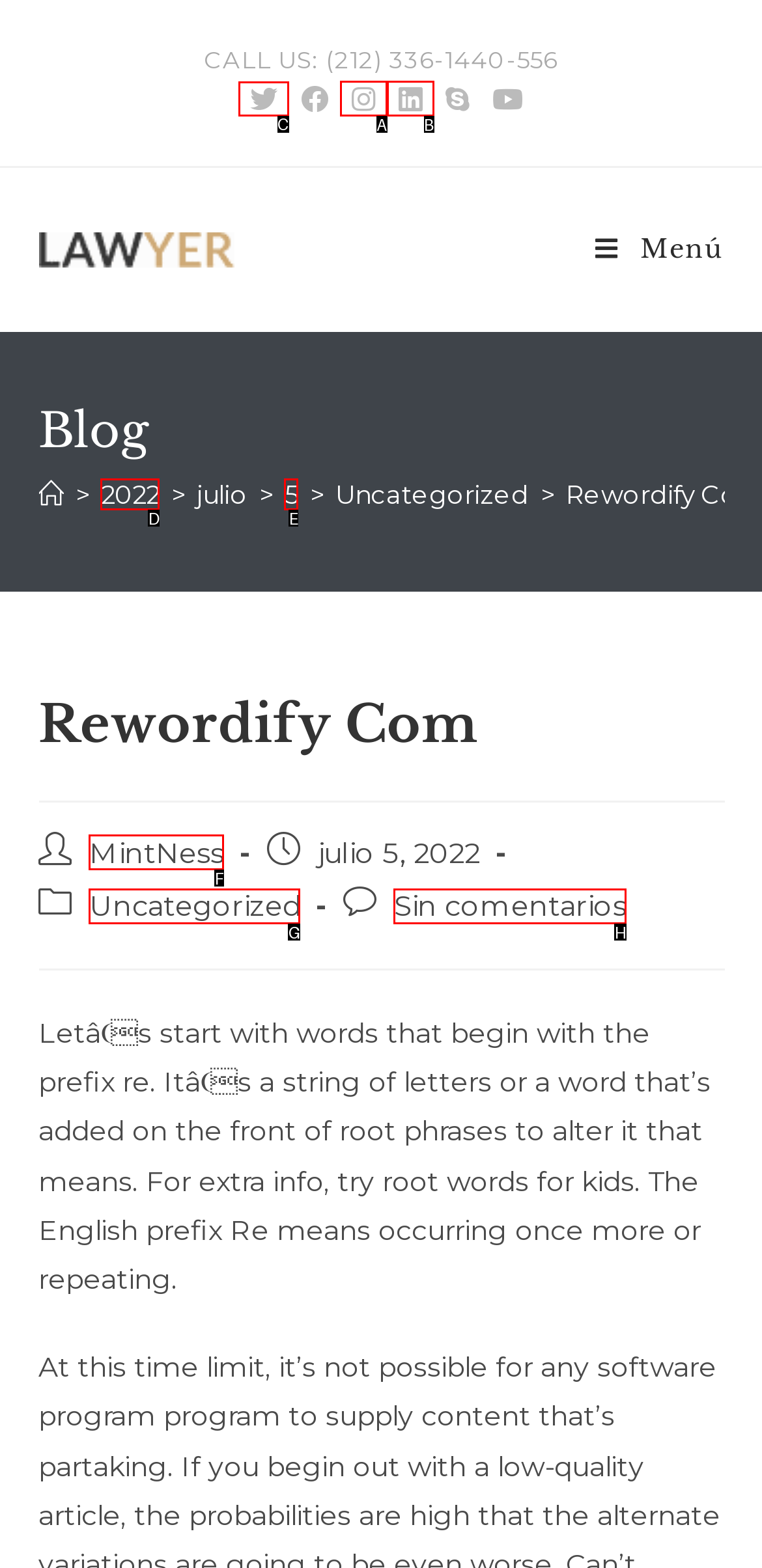What is the letter of the UI element you should click to Open Twitter? Provide the letter directly.

C